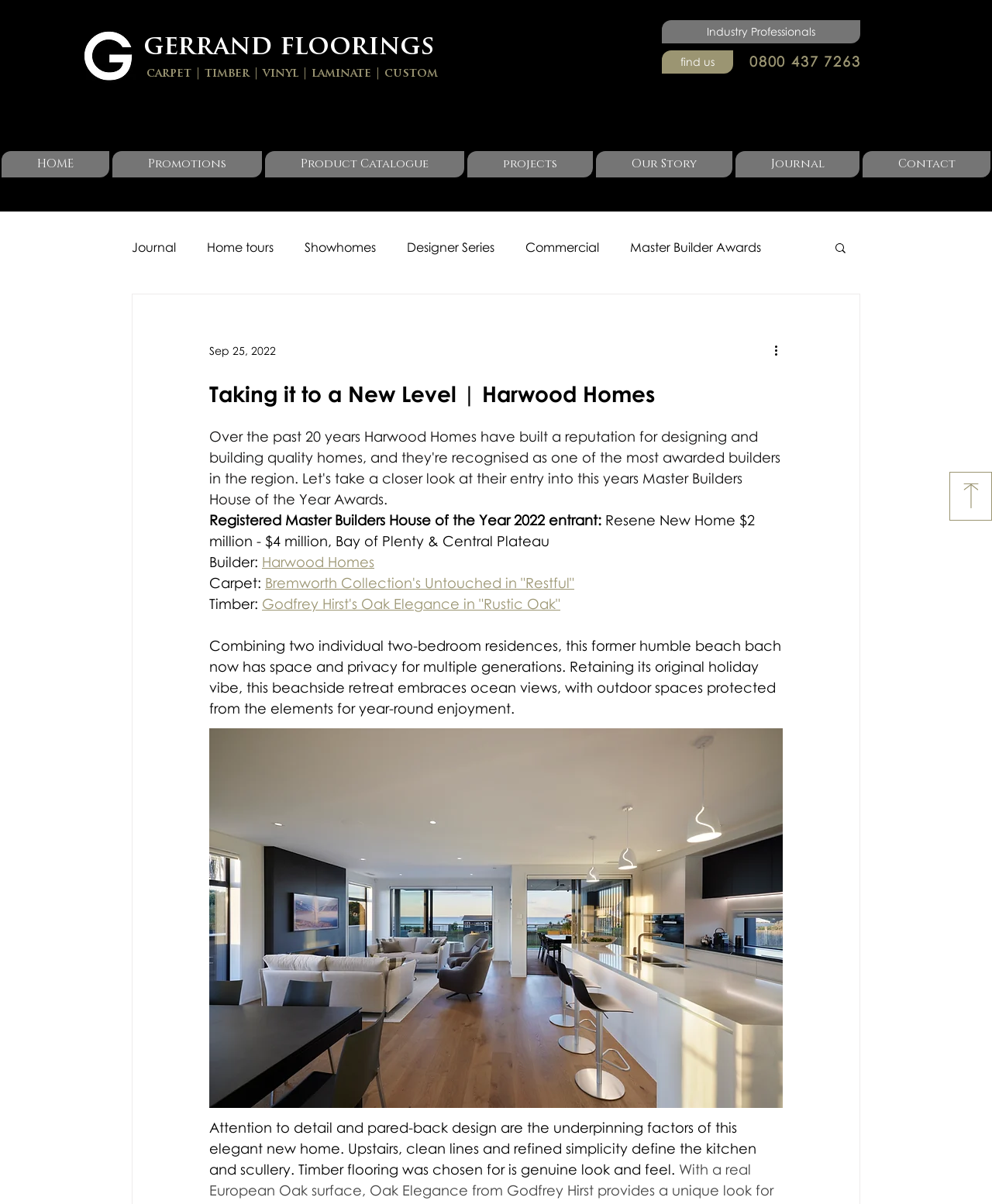Locate the bounding box coordinates of the clickable region necessary to complete the following instruction: "Search for something". Provide the coordinates in the format of four float numbers between 0 and 1, i.e., [left, top, right, bottom].

[0.84, 0.2, 0.855, 0.214]